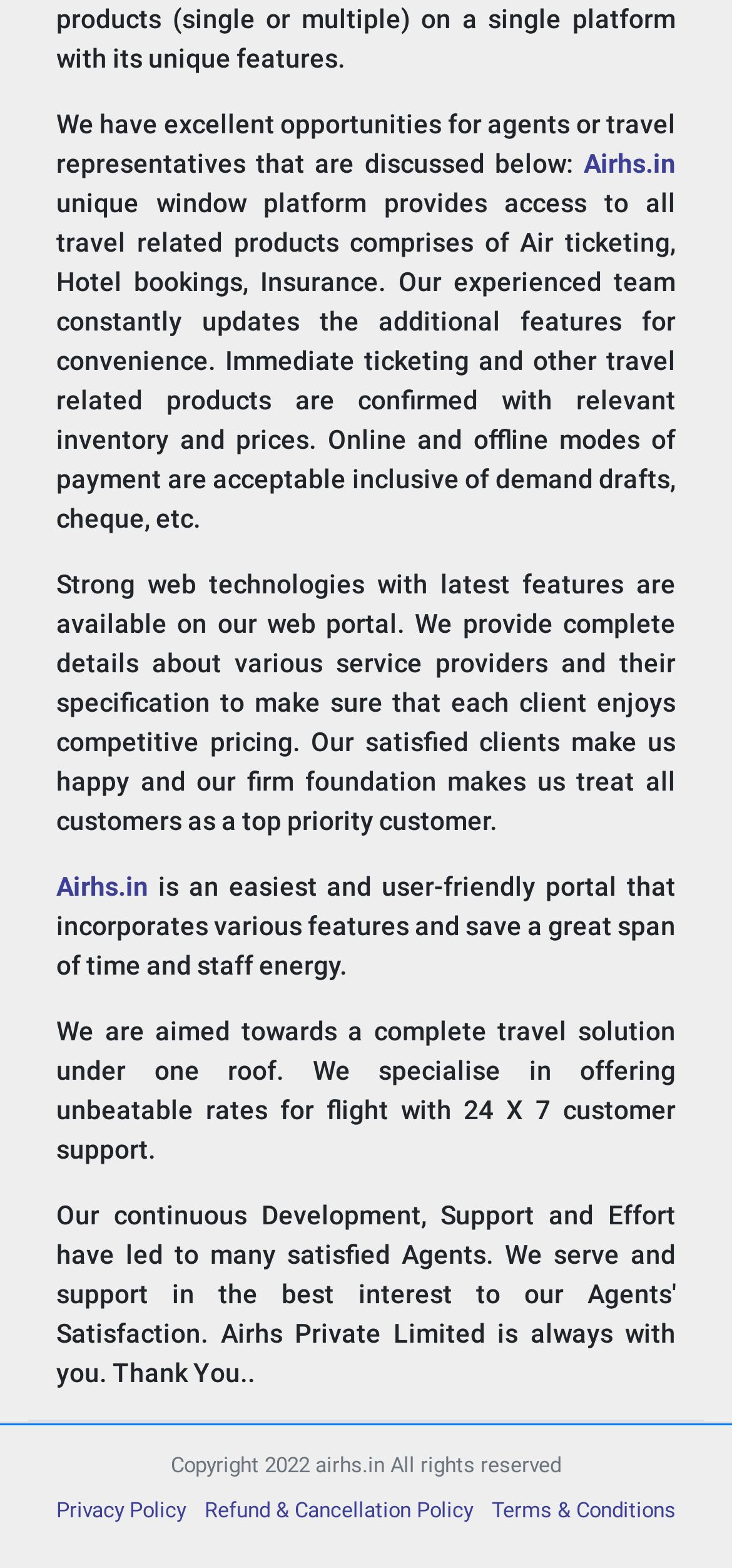What is the copyright year of the website?
Please craft a detailed and exhaustive response to the question.

The copyright year of the website is 2022, as it is mentioned in the footer section of the website.